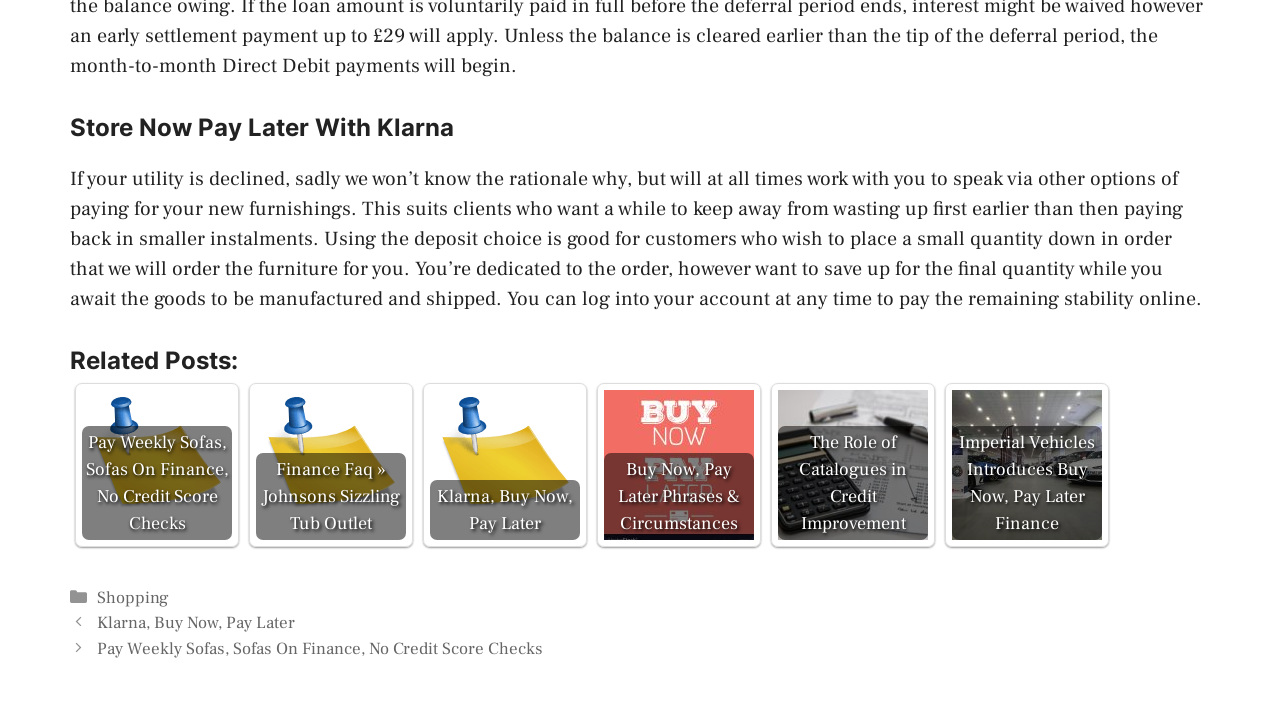What is the main topic of this webpage?
Please craft a detailed and exhaustive response to the question.

The main topic of this webpage is 'Store Now Pay Later With Klarna' as indicated by the heading at the top of the page. This suggests that the webpage is discussing the option to pay later for purchases using Klarna.